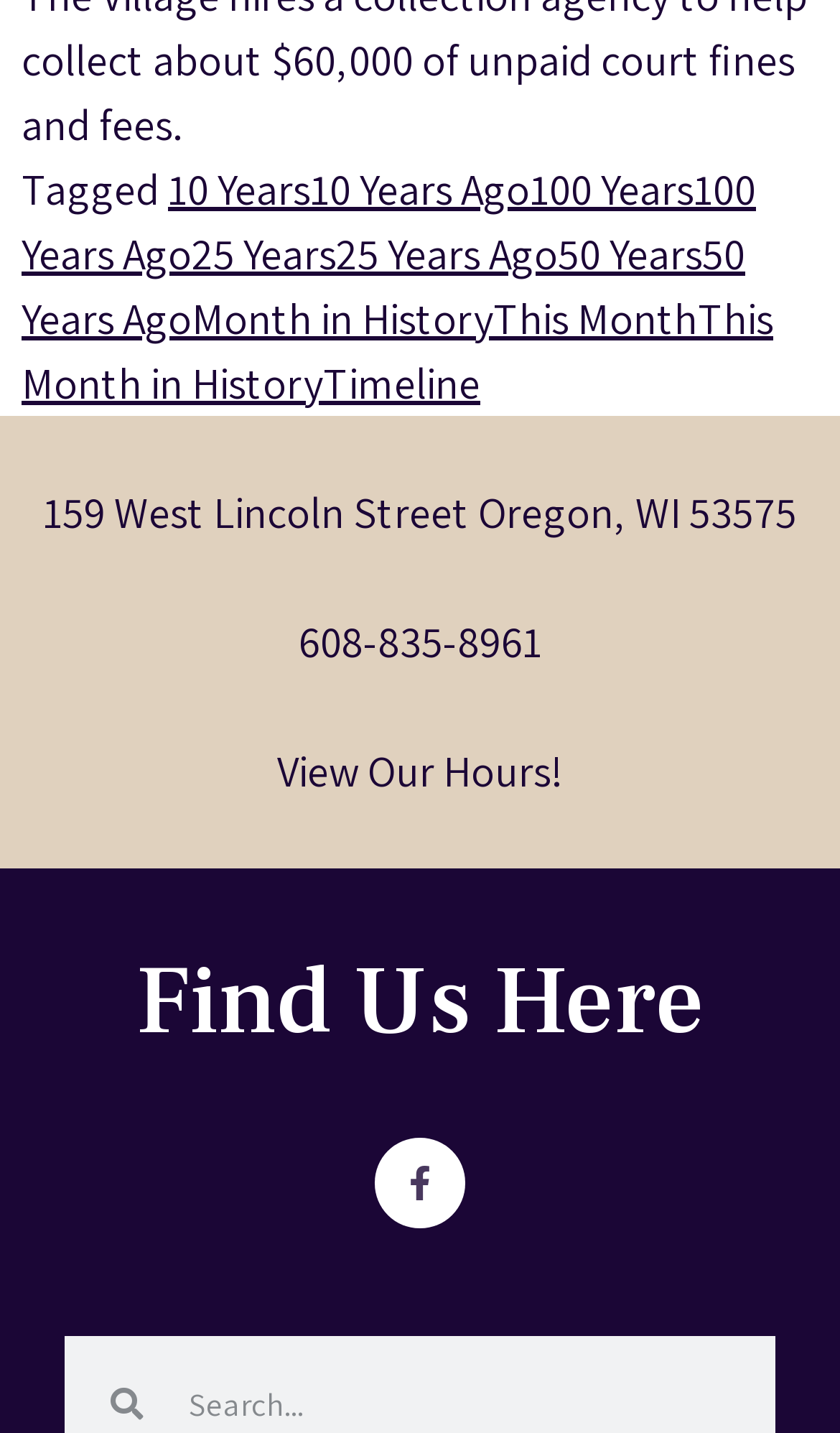Give a short answer to this question using one word or a phrase:
What is the purpose of the 'View Our Hours!' link?

To view the hours of the location